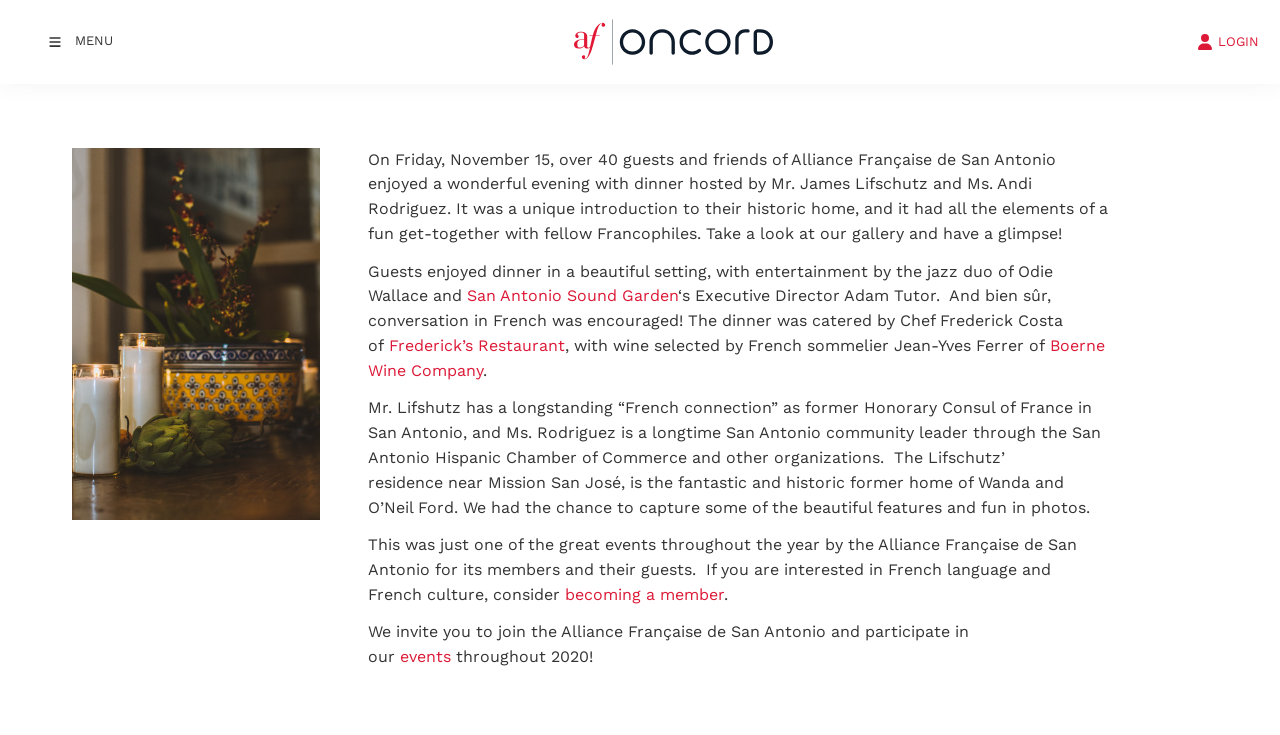Determine the bounding box coordinates for the element that should be clicked to follow this instruction: "Click on the link to Beartek wireless gloves". The coordinates should be given as four float numbers between 0 and 1, in the format [left, top, right, bottom].

None